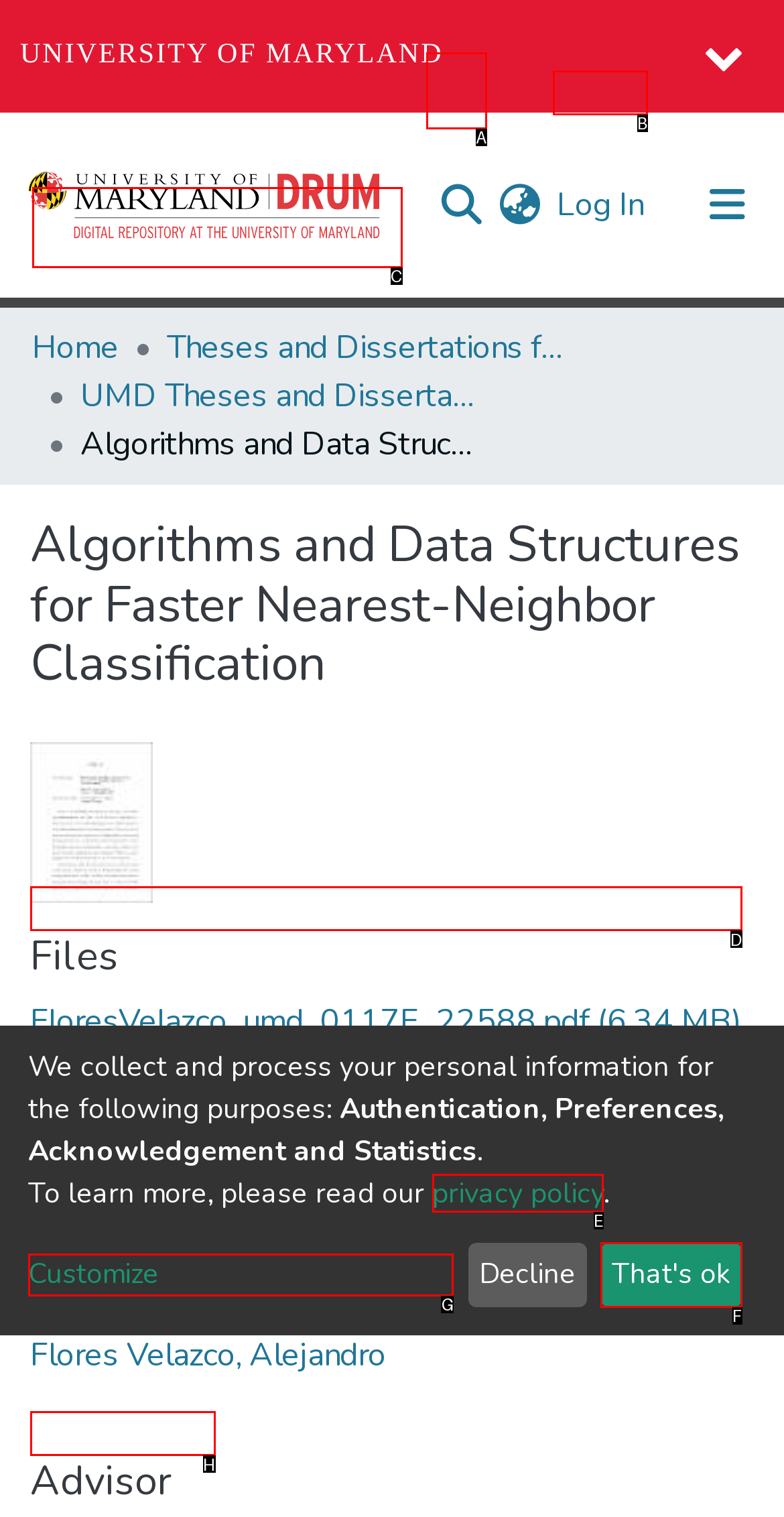From the given choices, identify the element that matches: Customize
Answer with the letter of the selected option.

G